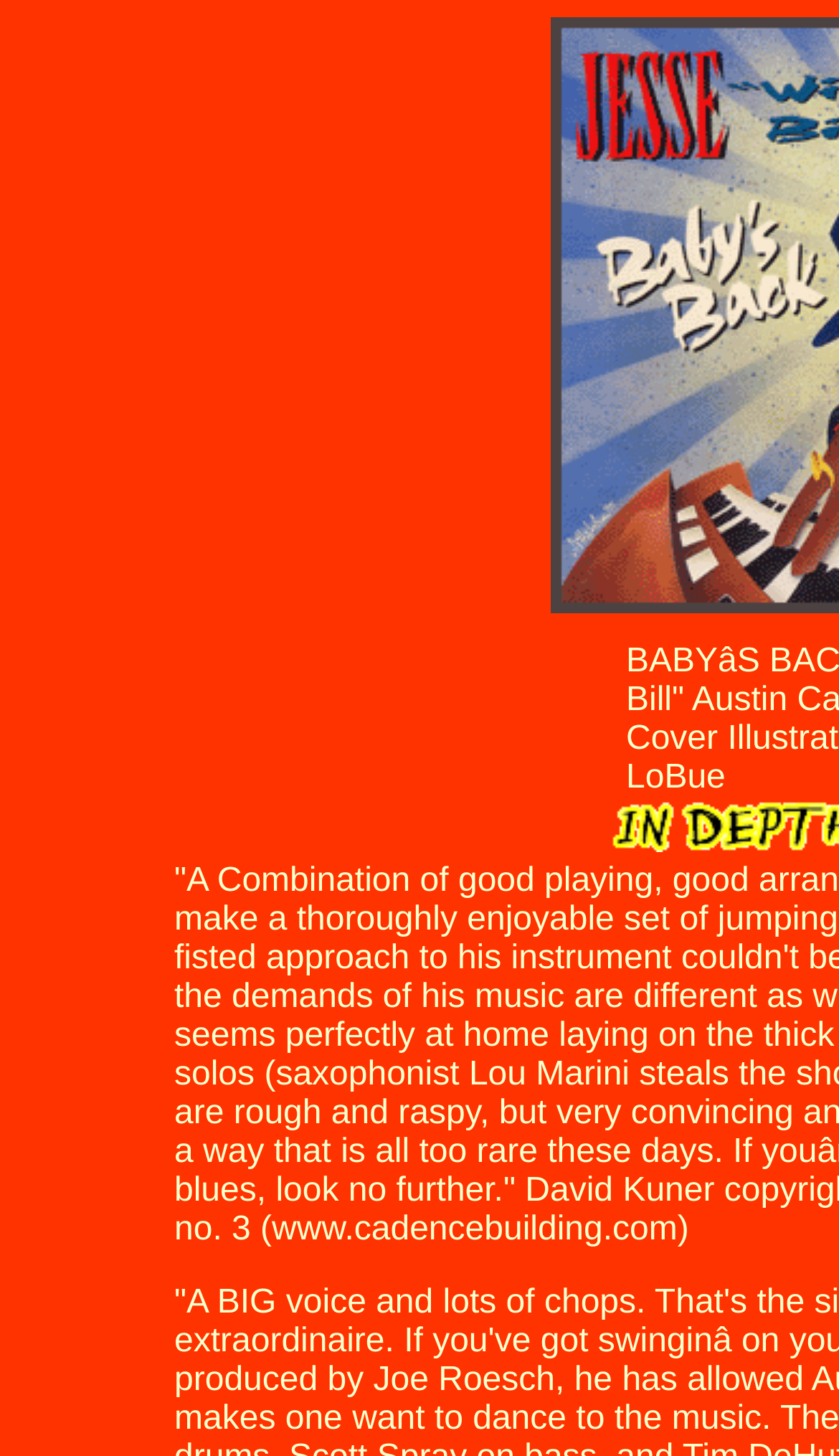What is the relative position of the top-left cell?
Using the image, provide a concise answer in one word or a short phrase.

Top-left